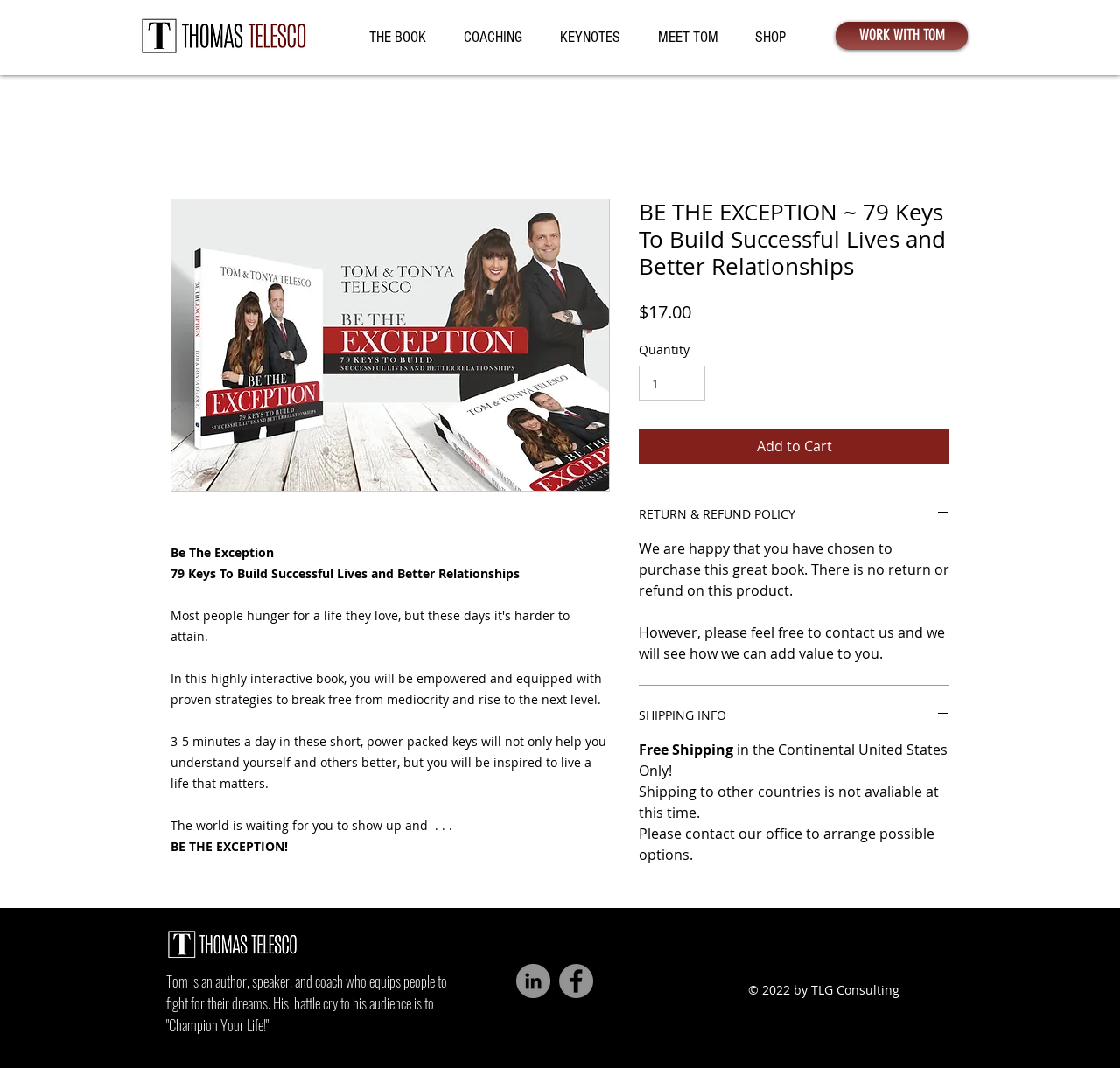Find the bounding box of the element with the following description: "KEYNOTES". The coordinates must be four float numbers between 0 and 1, formatted as [left, top, right, bottom].

[0.483, 0.011, 0.57, 0.059]